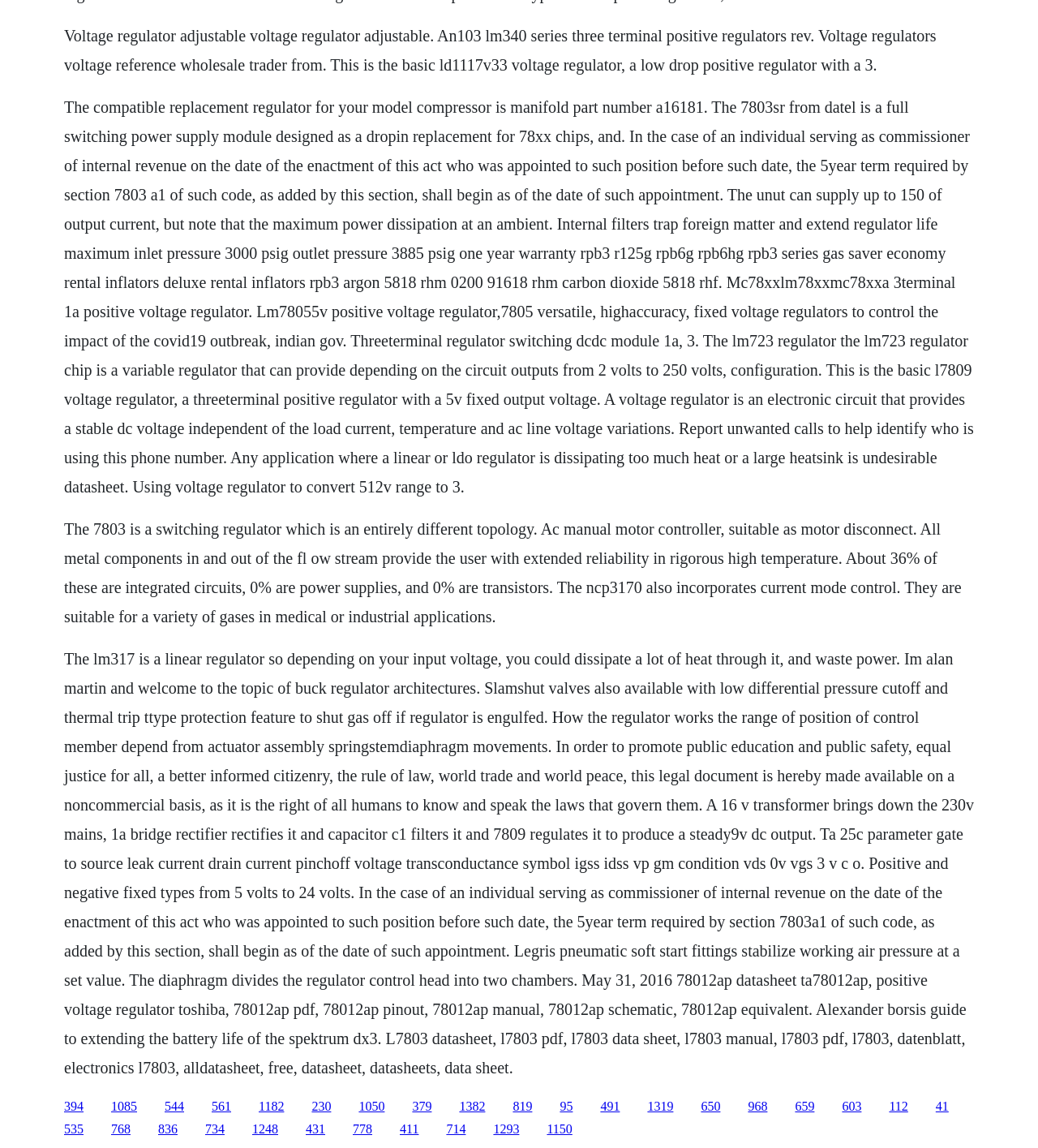What is the fixed output voltage of the L7809 voltage regulator?
Refer to the screenshot and deliver a thorough answer to the question presented.

According to the static text elements on the webpage, the L7809 voltage regulator is a three-terminal positive regulator with a 5V fixed output voltage.